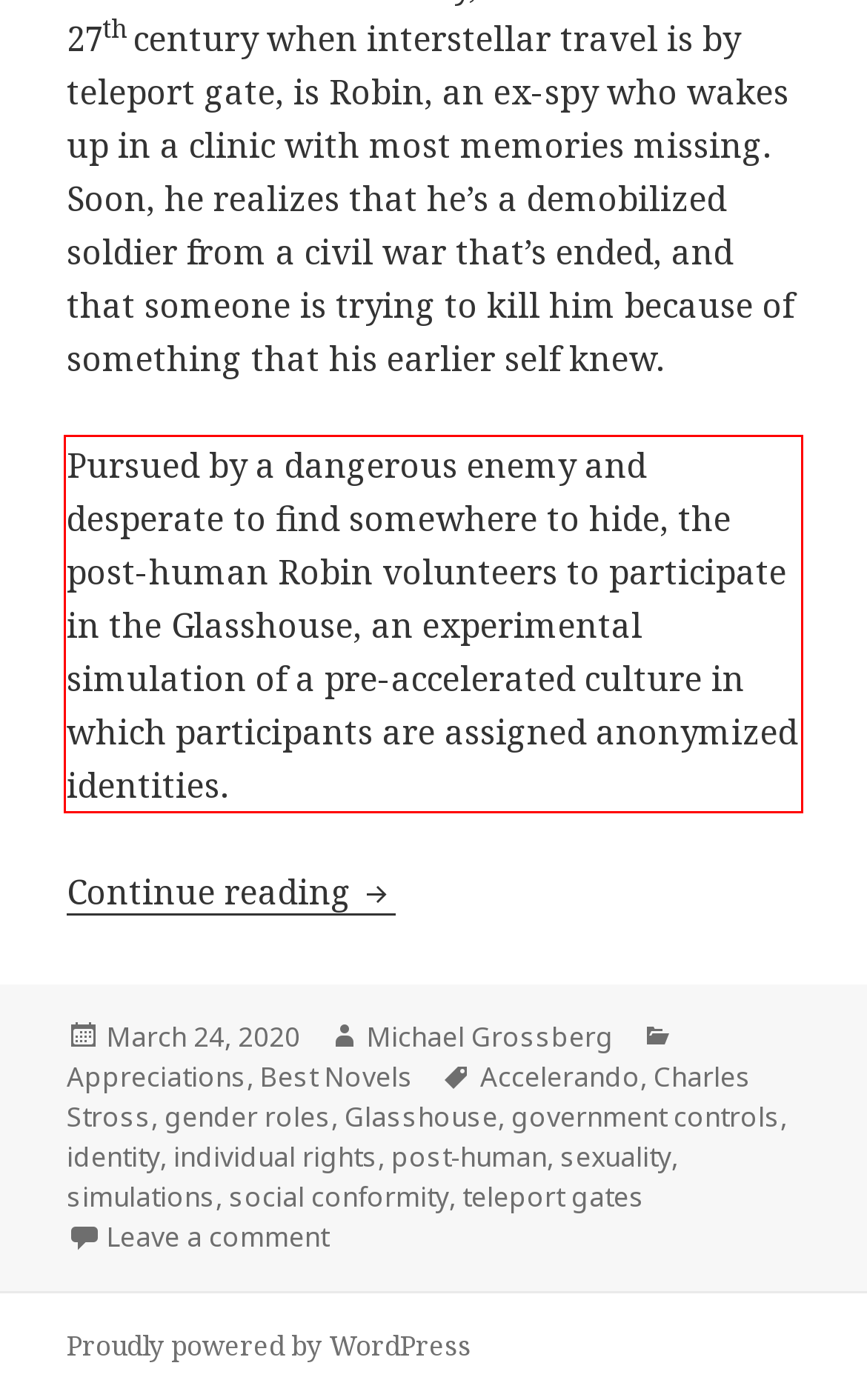Identify and extract the text within the red rectangle in the screenshot of the webpage.

Pursued by a dangerous enemy and desperate to find somewhere to hide, the post-human Robin volunteers to participate in the Glasshouse, an experimental simulation of a pre-accelerated culture in which participants are assigned anonymized identities.